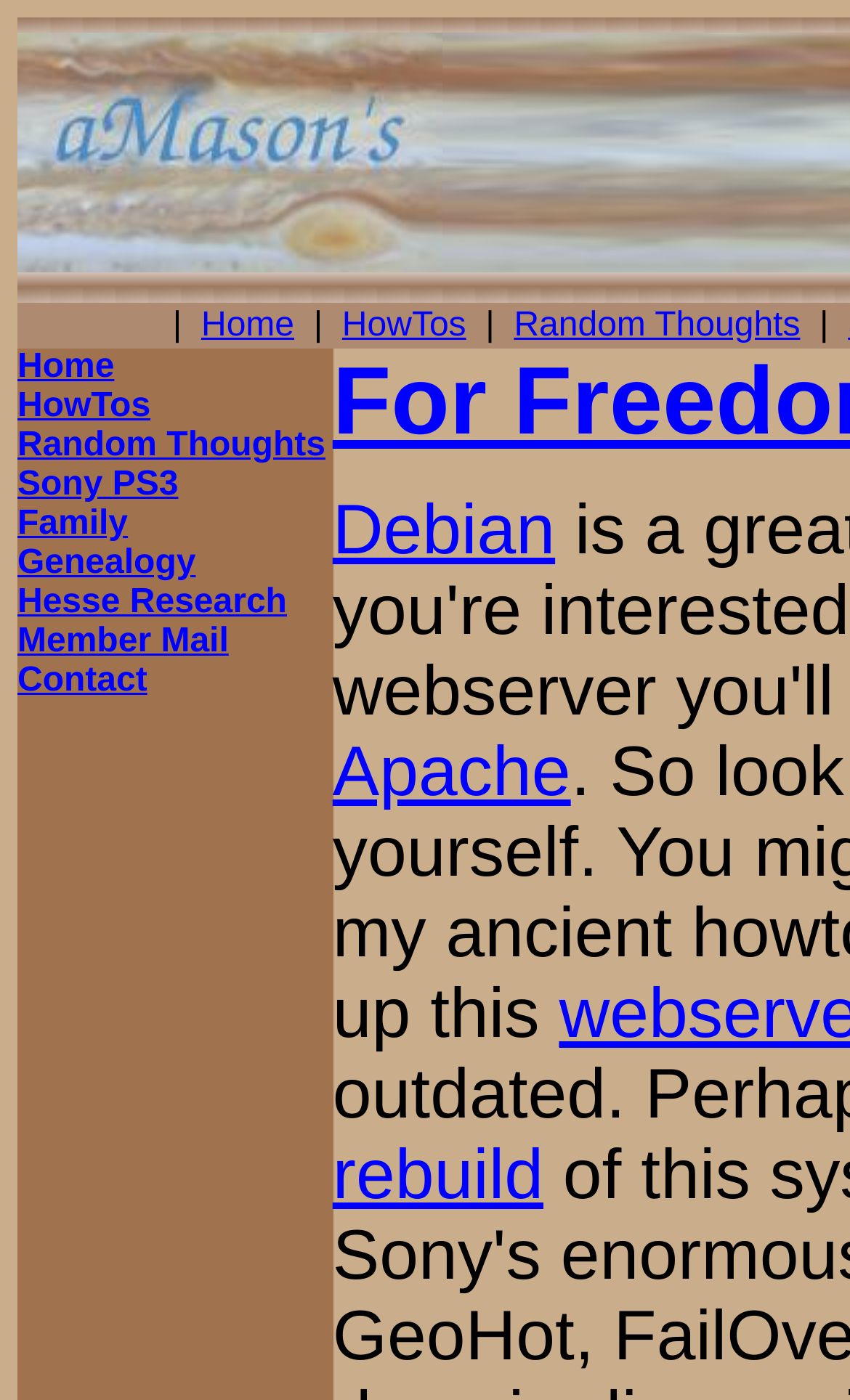Locate the UI element described by April 4, 2023May 21, 2023 and provide its bounding box coordinates. Use the format (top-left x, top-left y, bottom-right x, bottom-right y) with all values as floating point numbers between 0 and 1.

None